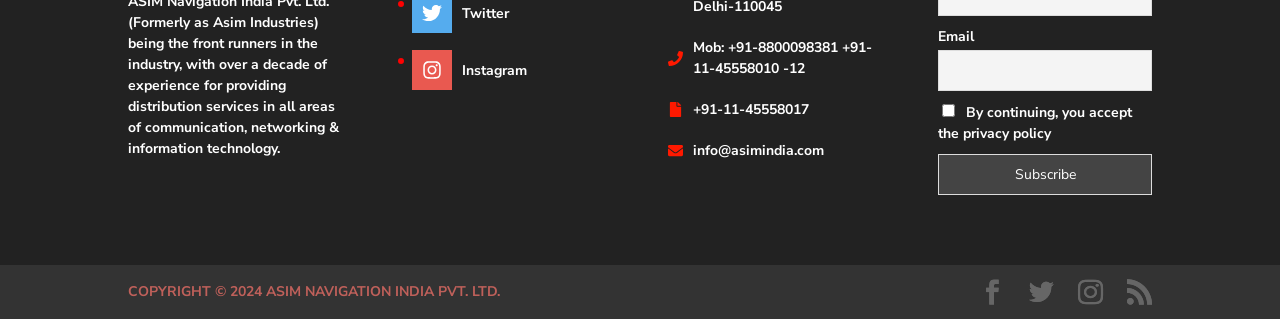Use a single word or phrase to answer the question: 
What is the copyright year of ASIM Navigation India Pvt. Ltd.?

2024